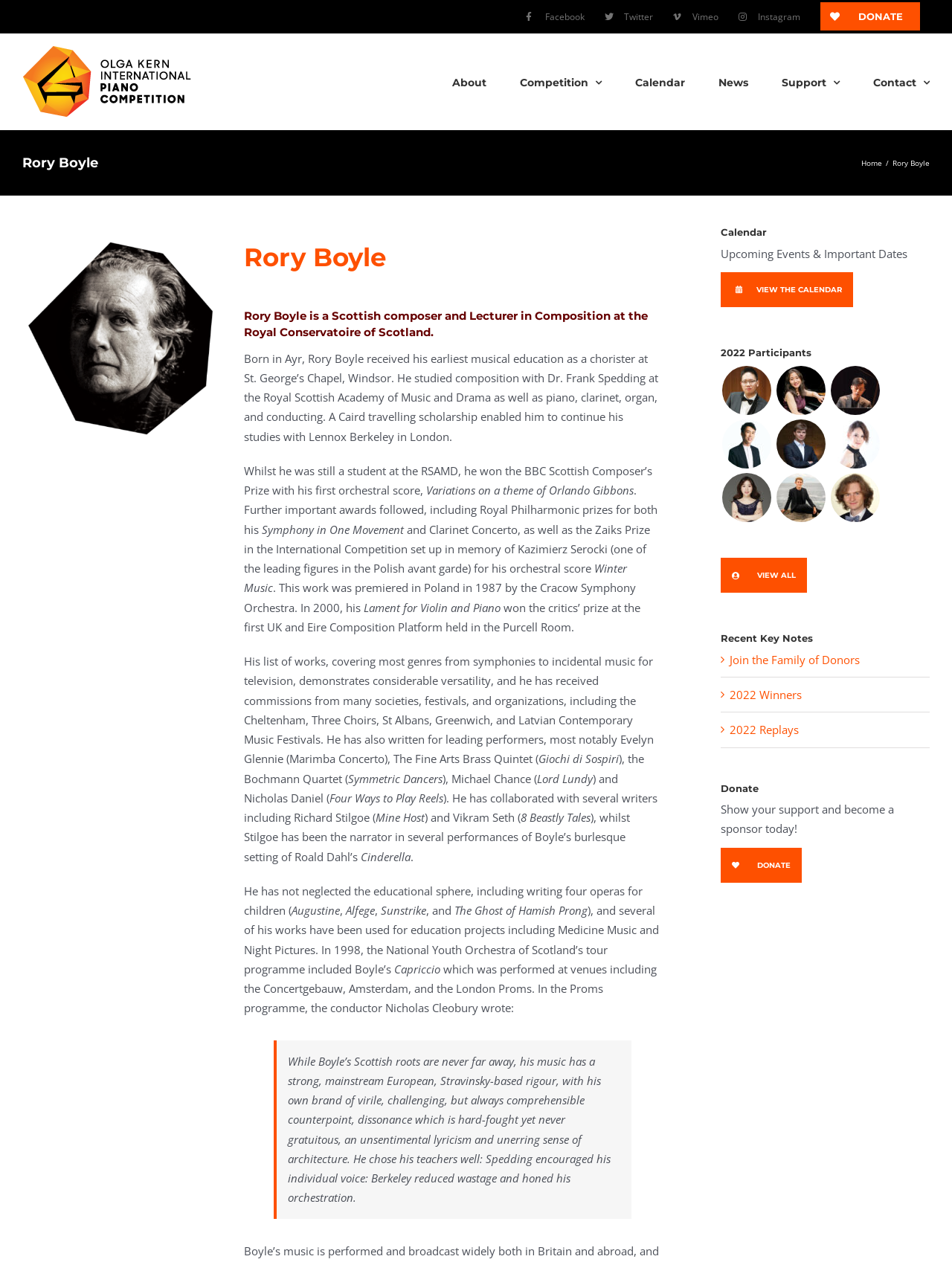Provide the bounding box coordinates of the HTML element this sentence describes: "Join the Family of Donors". The bounding box coordinates consist of four float numbers between 0 and 1, i.e., [left, top, right, bottom].

[0.767, 0.515, 0.903, 0.527]